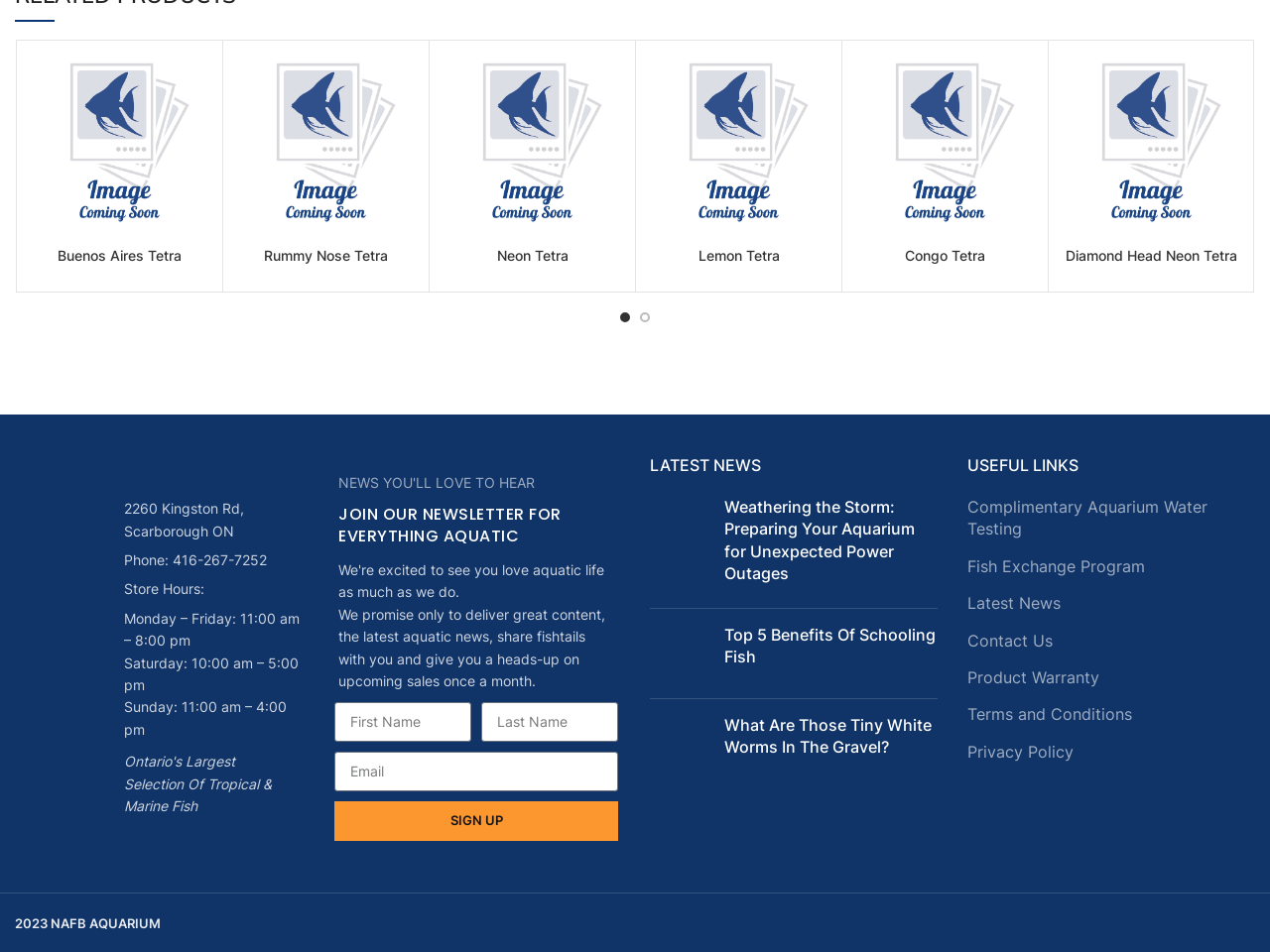Find the bounding box coordinates of the area to click in order to follow the instruction: "Click on the 'Buenos Aires Tetra' link".

[0.045, 0.259, 0.143, 0.277]